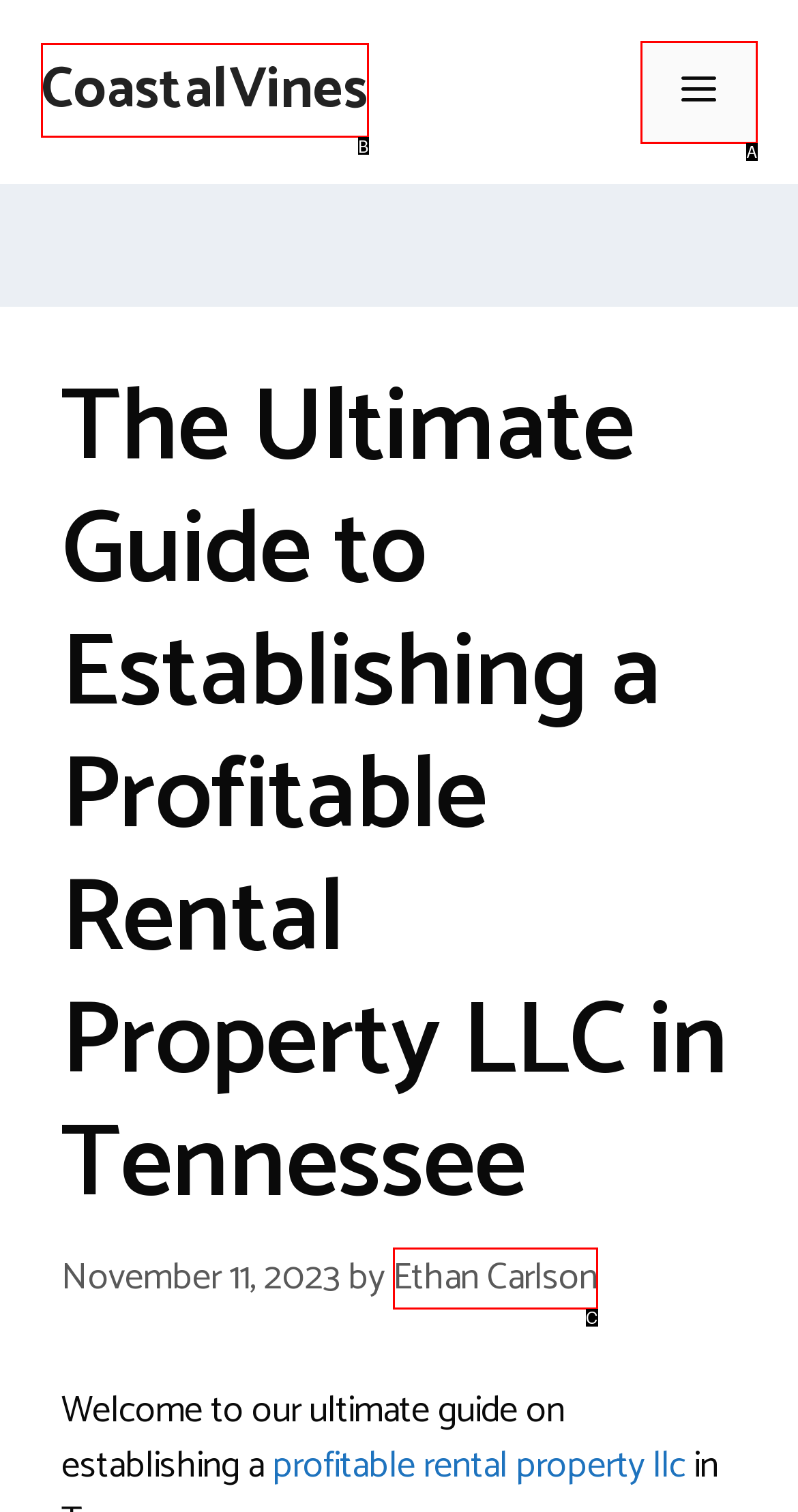Match the following description to a UI element: Menu
Provide the letter of the matching option directly.

A